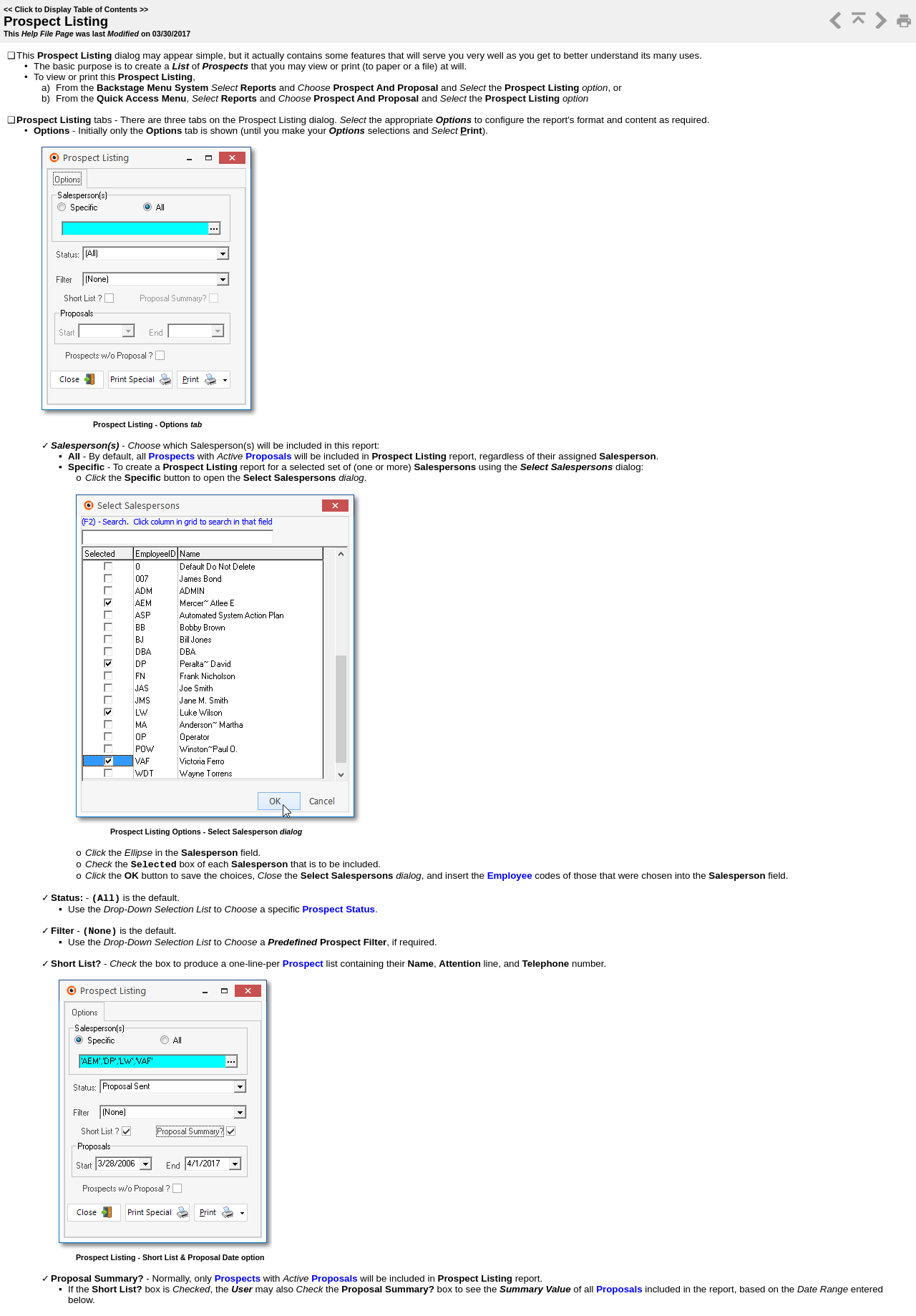What is the purpose of the Prospect Listing dialog?
Respond with a short answer, either a single word or a phrase, based on the image.

Create a list of prospects